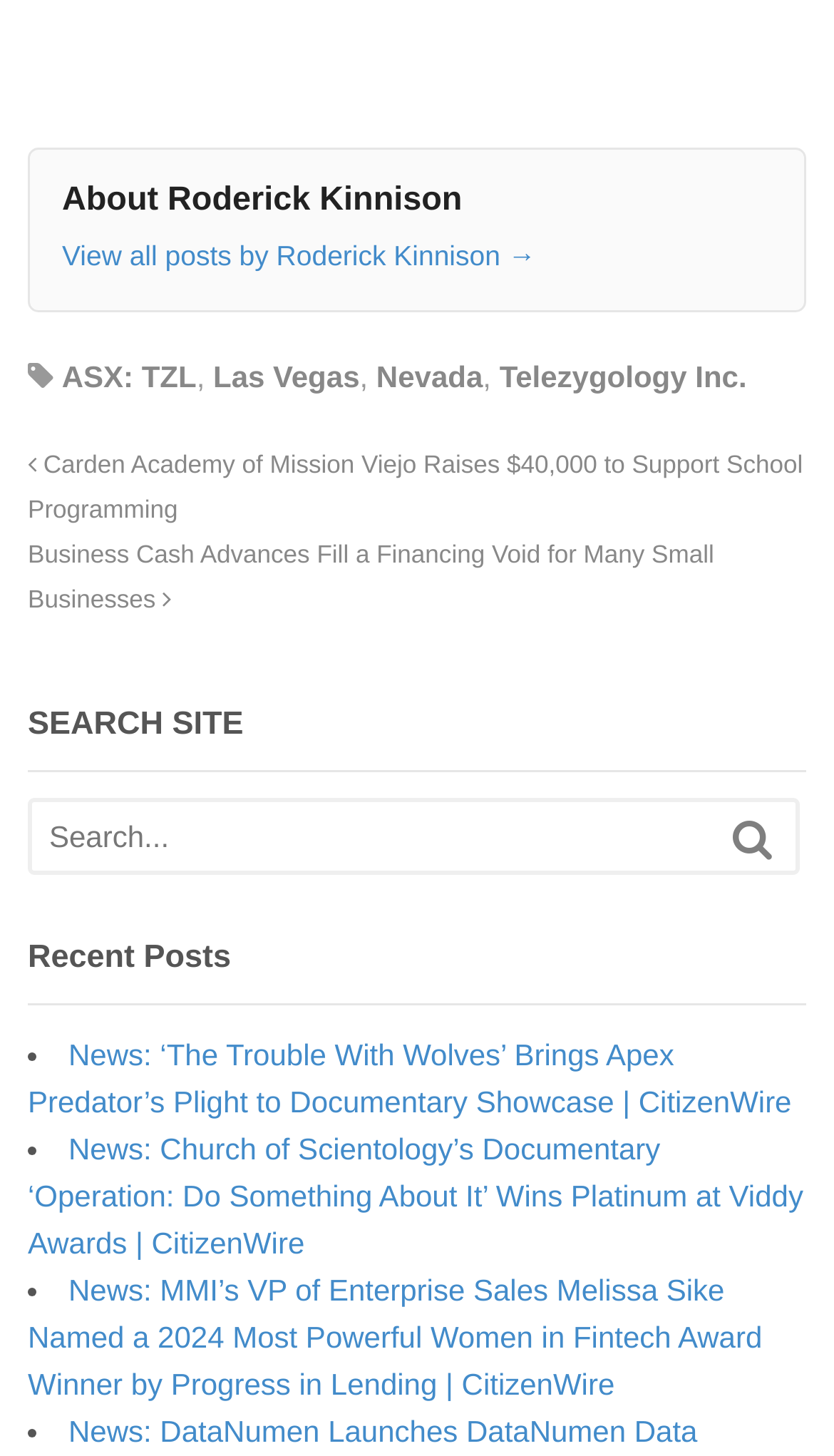Find the bounding box coordinates of the element to click in order to complete this instruction: "Search site". The bounding box coordinates must be four float numbers between 0 and 1, denoted as [left, top, right, bottom].

[0.038, 0.552, 0.857, 0.599]